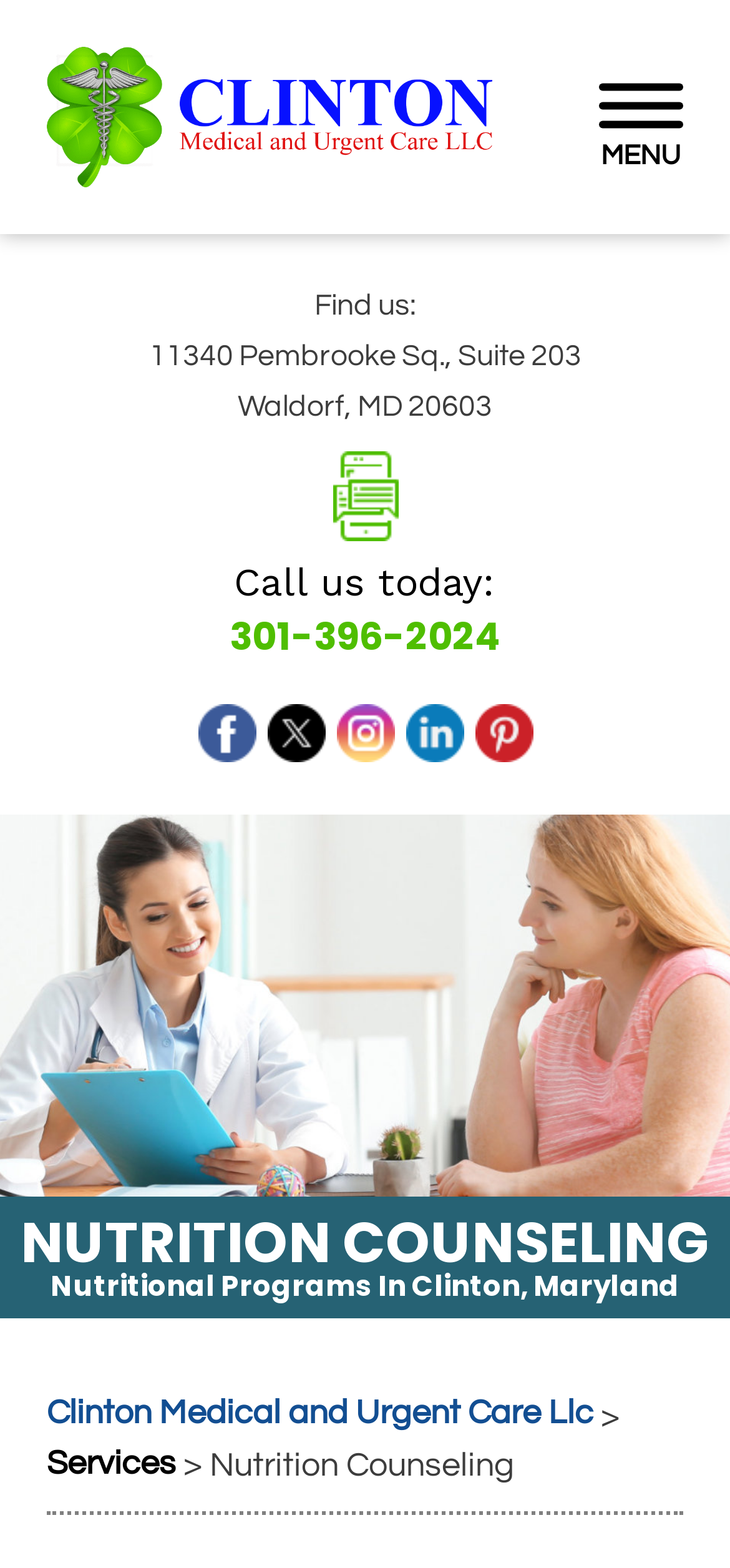What social media platforms are available? Refer to the image and provide a one-word or short phrase answer.

Facebook, Twitter, Instagram, LinkedIn, Pinterest